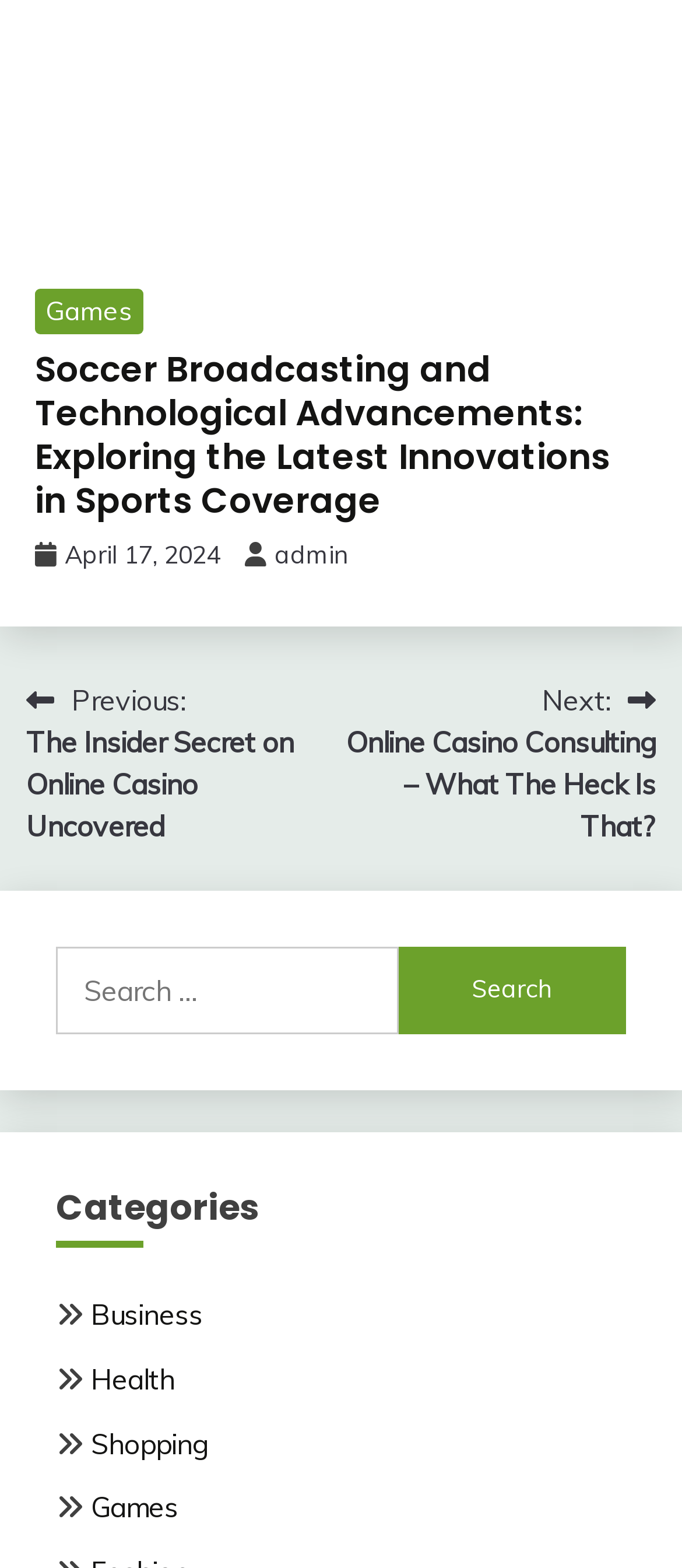Reply to the question with a single word or phrase:
What is the author of the current post?

admin